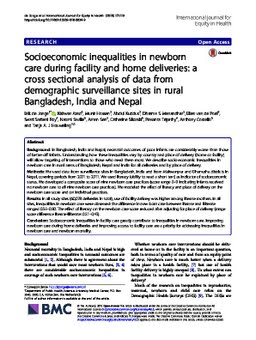Elaborate on all the elements present in the image.

The image depicts the cover page of a research article titled "Socioeconomic inequalities in newborn care during facility and home deliveries: a cross-sectional analysis of data from demographic surveillance sites in rural Bangladesh, India and Nepal." The publication appears in the International Journal for Equity in Health, highlighting significant issues surrounding neonatal care disparities based on socioeconomic status across multiple countries. The cover features a prominent academic style with key information including the title, authors, and publication details, making it clear that the focus is on addressing inequalities in newborn care practices, especially in rural regions. The journal's branding and a brief indication of its open-access nature add to the image's contextual relevance within health equity research.